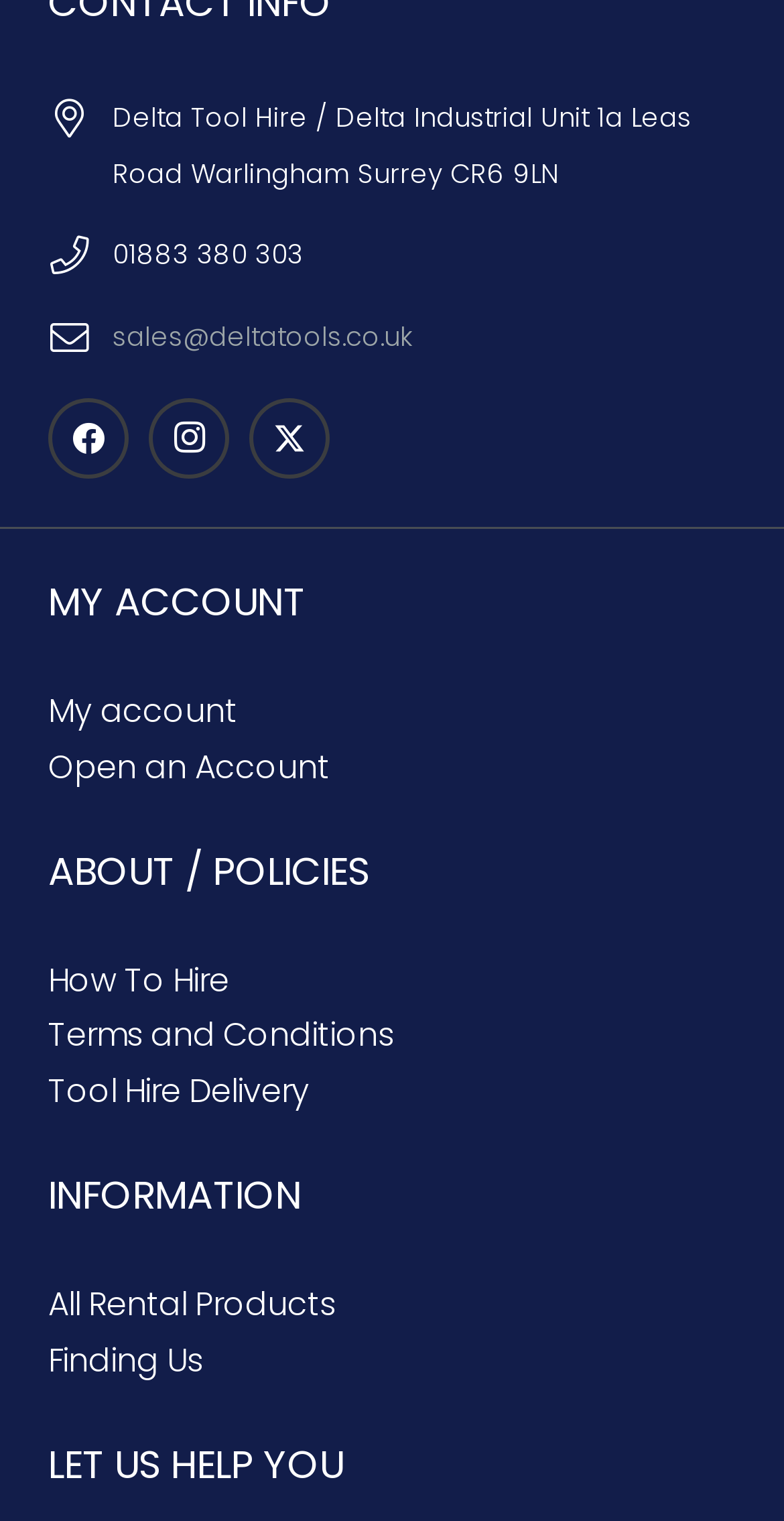Identify the bounding box coordinates for the element that needs to be clicked to fulfill this instruction: "go to the fourth link". Provide the coordinates in the format of four float numbers between 0 and 1: [left, top, right, bottom].

None